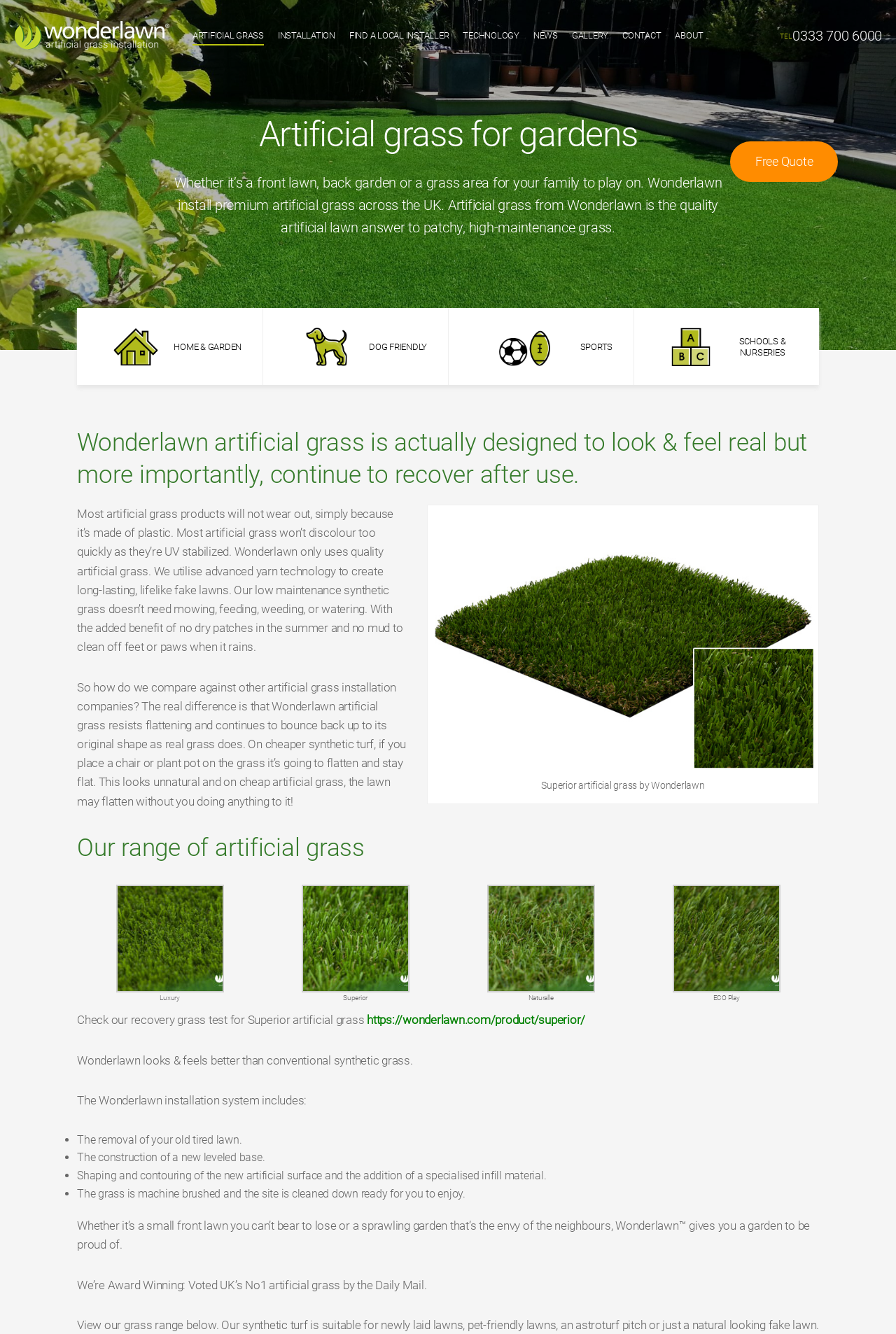Please specify the bounding box coordinates for the clickable region that will help you carry out the instruction: "Visit the 'HOME & GARDEN' page".

[0.086, 0.231, 0.293, 0.289]